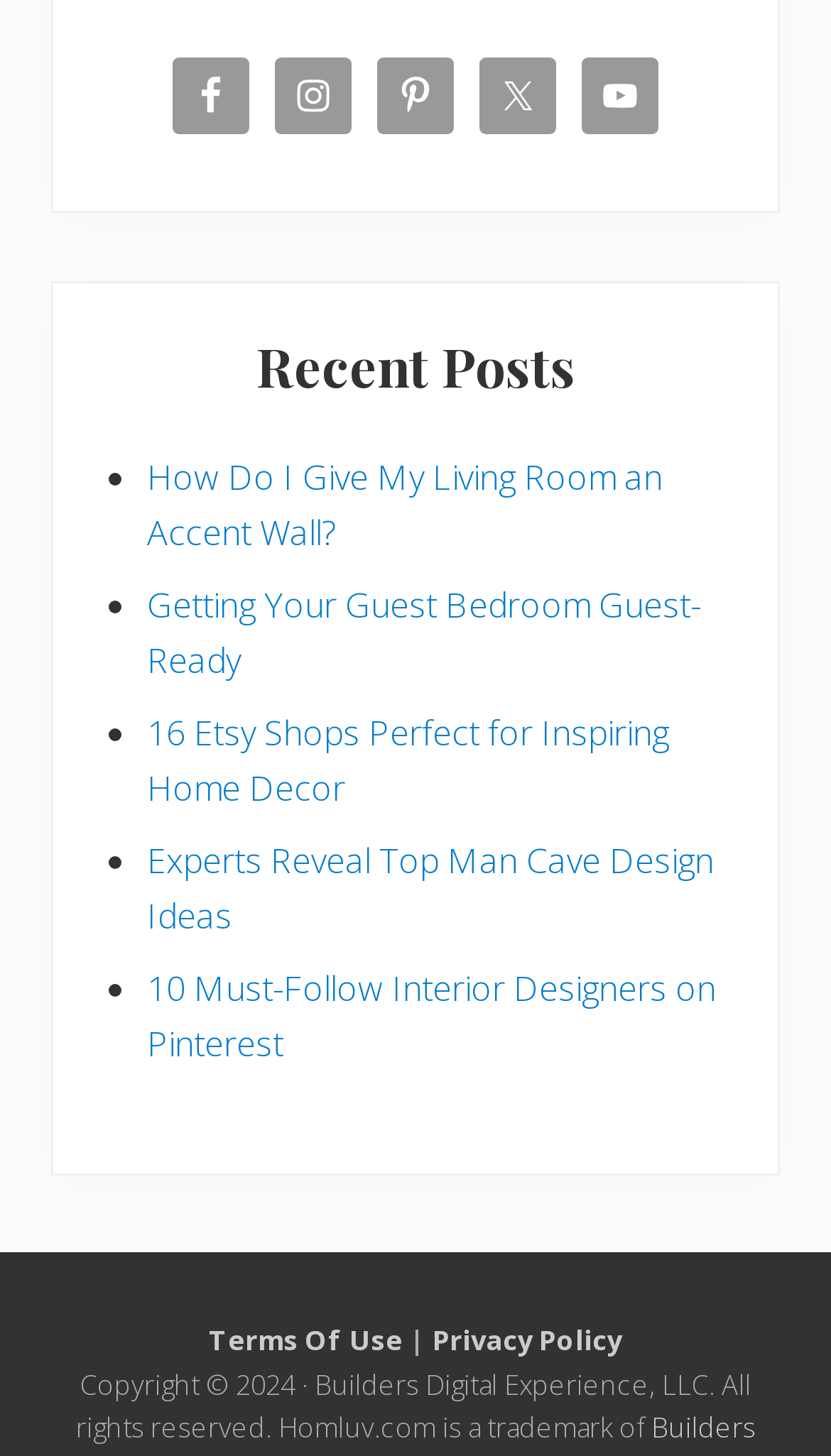What is the relationship between Homluv.com and Builders Digital Experience, LLC?
Provide a one-word or short-phrase answer based on the image.

Homluv.com is a trademark of Builders Digital Experience, LLC.